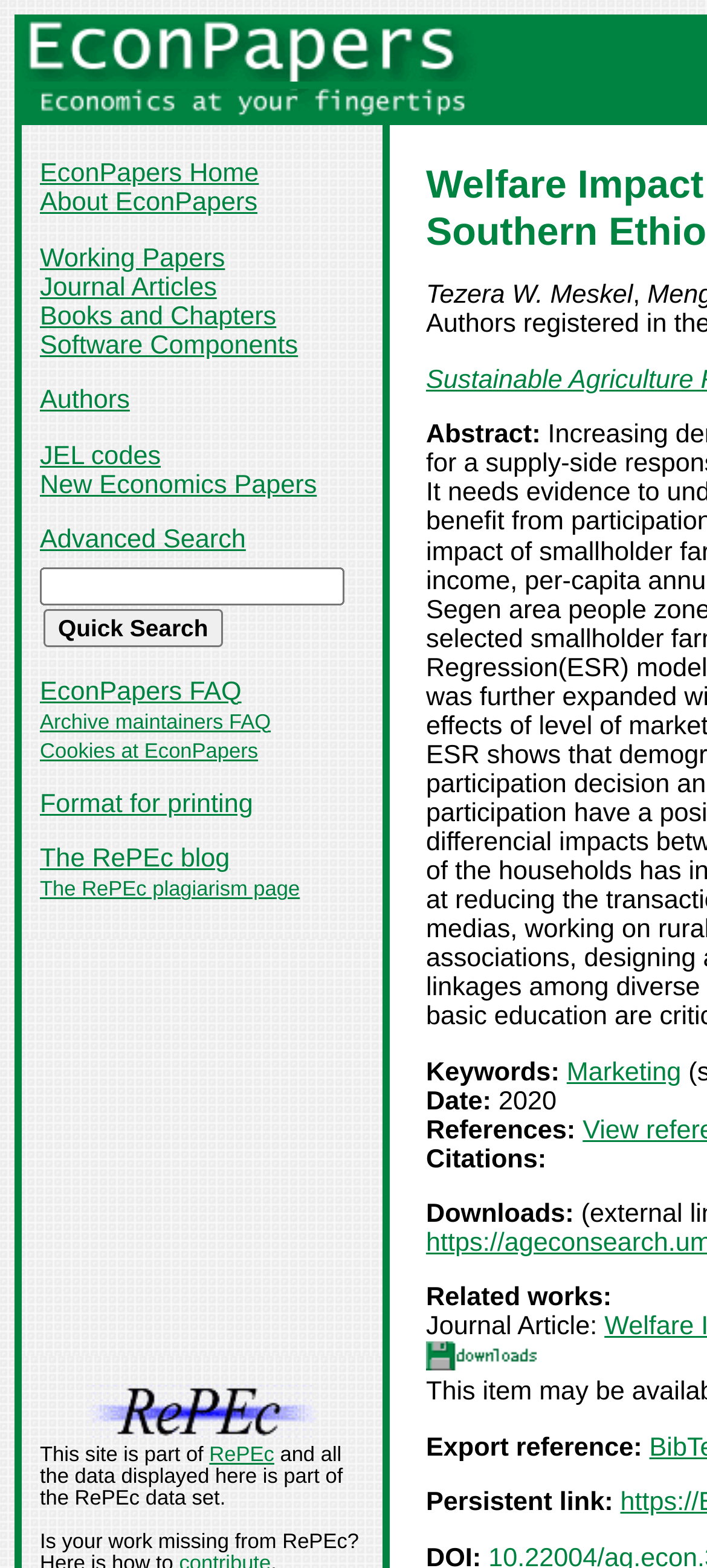Specify the bounding box coordinates (top-left x, top-left y, bottom-right x, bottom-right y) of the UI element in the screenshot that matches this description: Software Components

[0.056, 0.211, 0.422, 0.23]